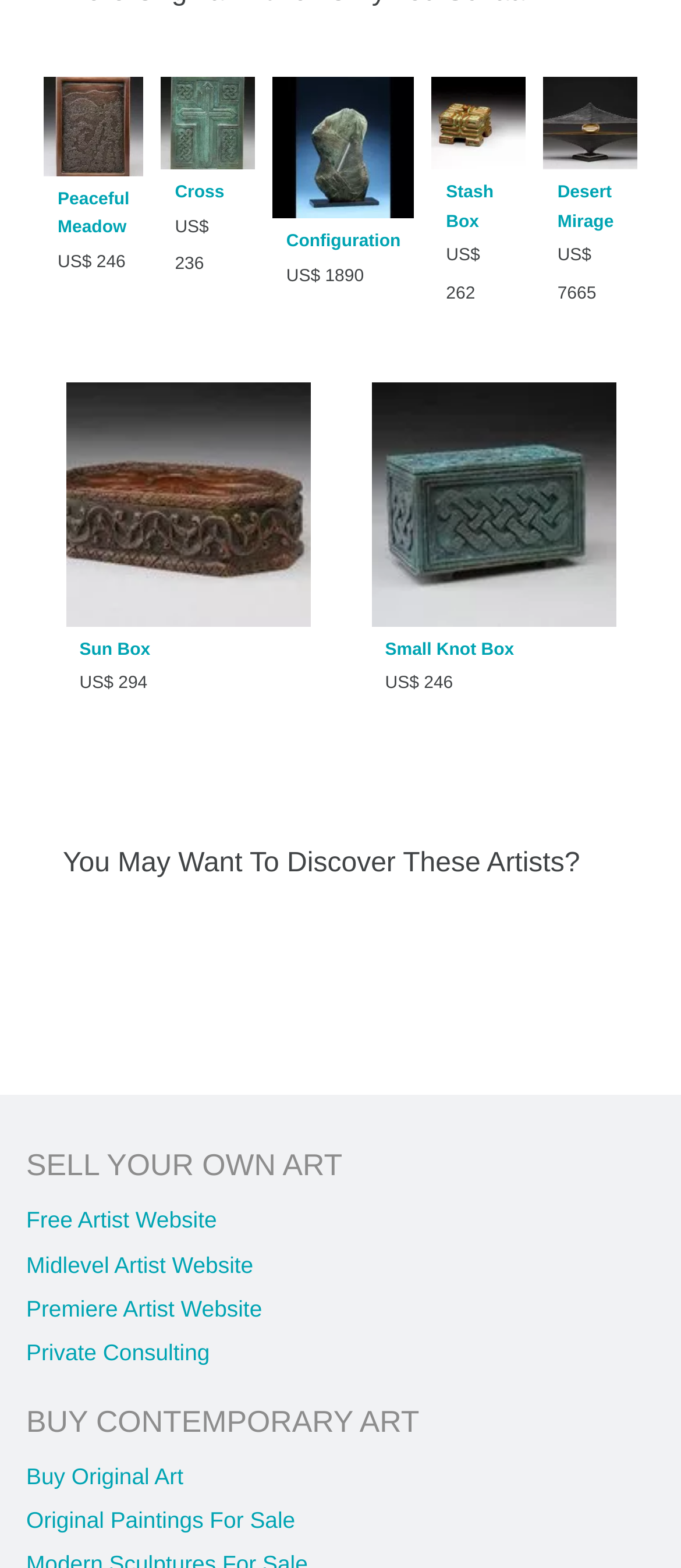Extract the bounding box coordinates of the UI element described: "Cross". Provide the coordinates in the format [left, top, right, bottom] with values ranging from 0 to 1.

[0.257, 0.116, 0.329, 0.129]